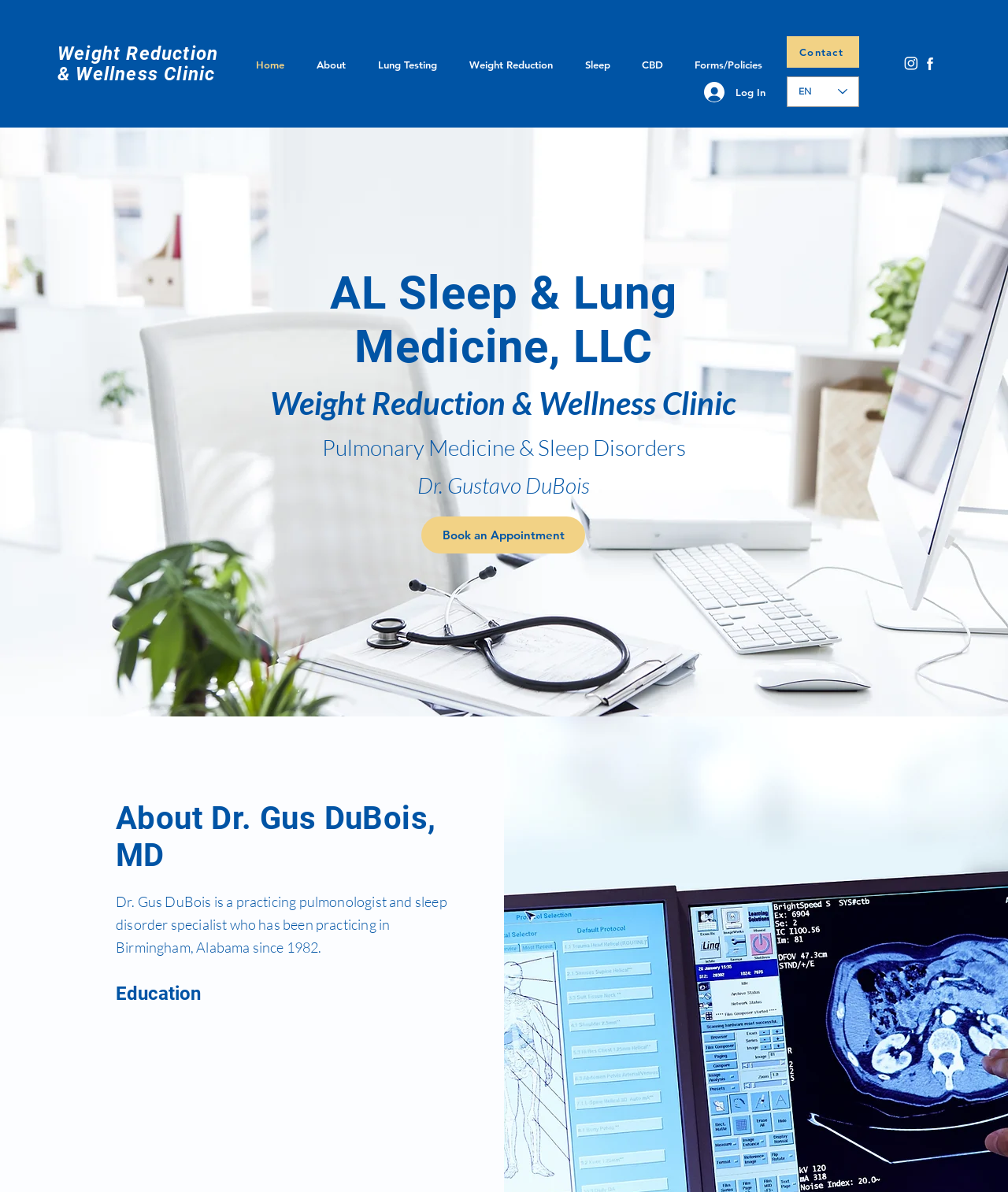Find the bounding box of the UI element described as follows: "Log In".

[0.688, 0.065, 0.77, 0.09]